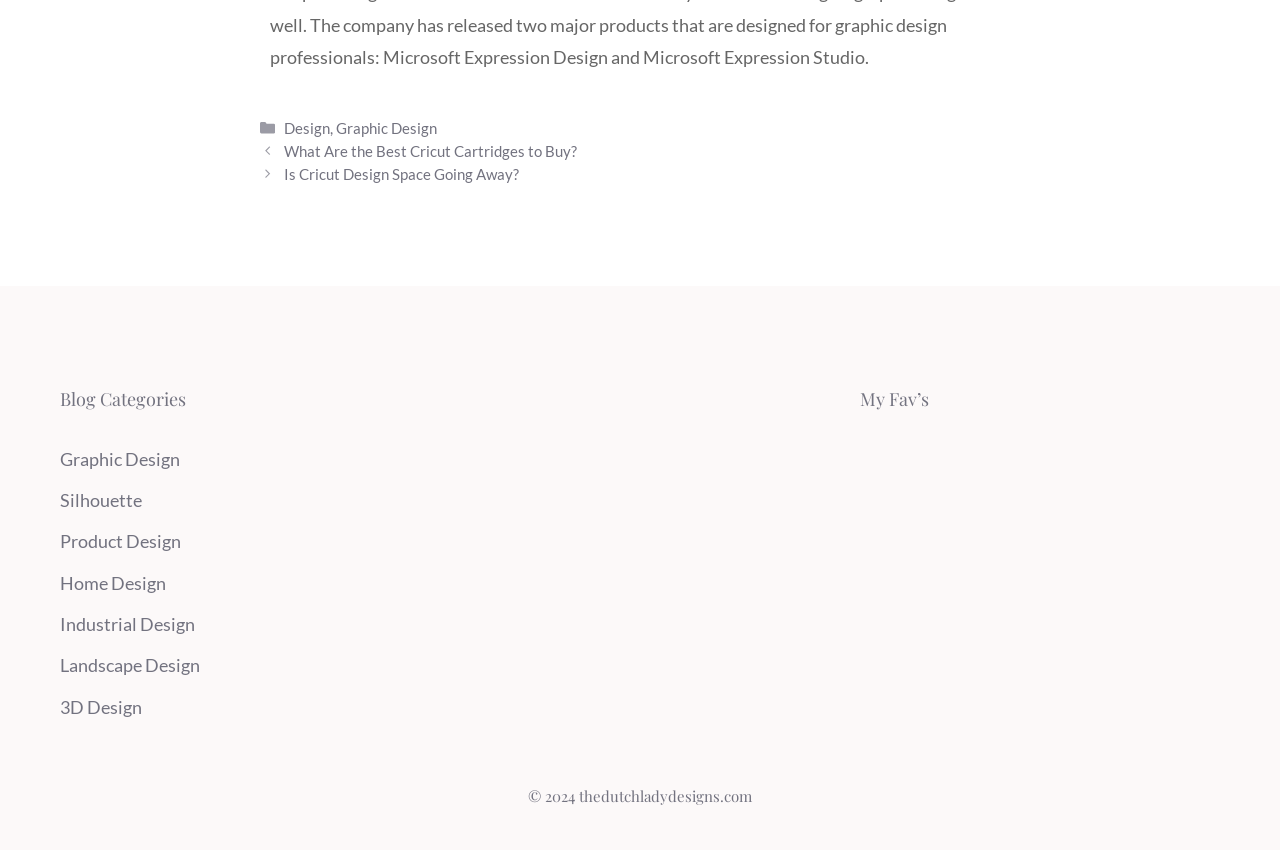What is the name of the website?
Provide a thorough and detailed answer to the question.

The website's name is mentioned in the footer section, which states '© 2024 thedutchladydesigns.com'.